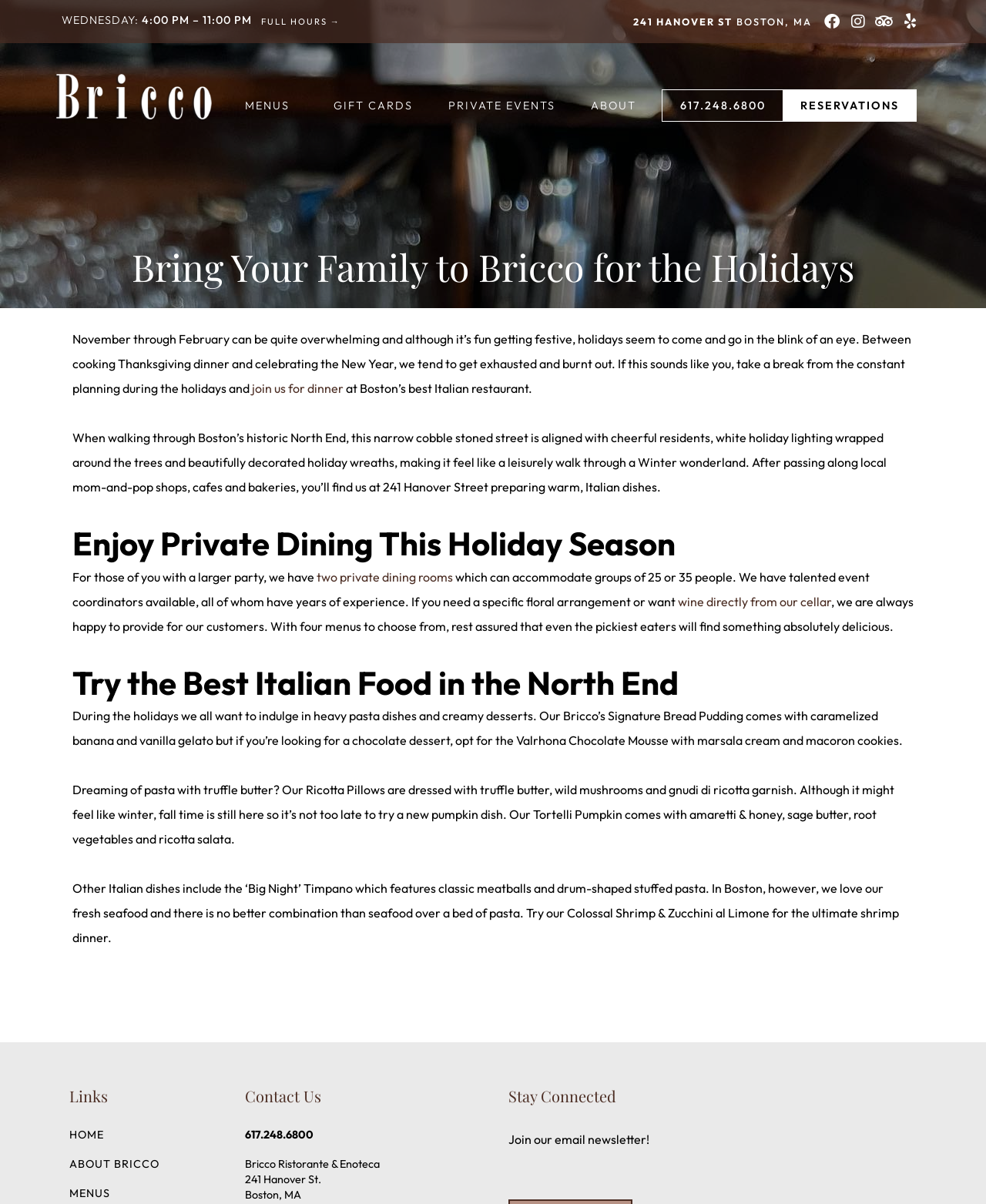What is the address of Bricco Ristorante & Enoteca? Using the information from the screenshot, answer with a single word or phrase.

241 Hanover St. Boston, MA